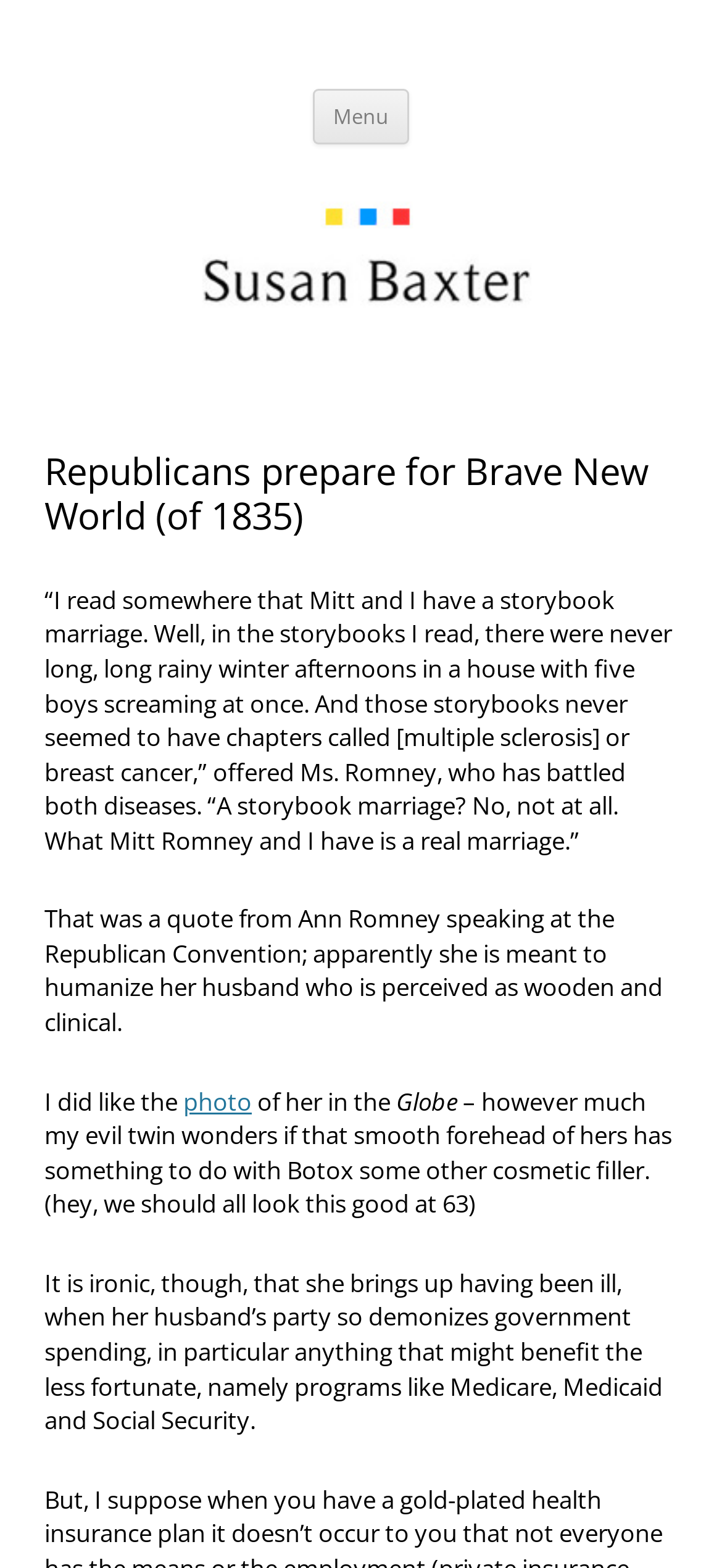Please give a concise answer to this question using a single word or phrase: 
What is the name of the newspaper mentioned in the article?

Globe